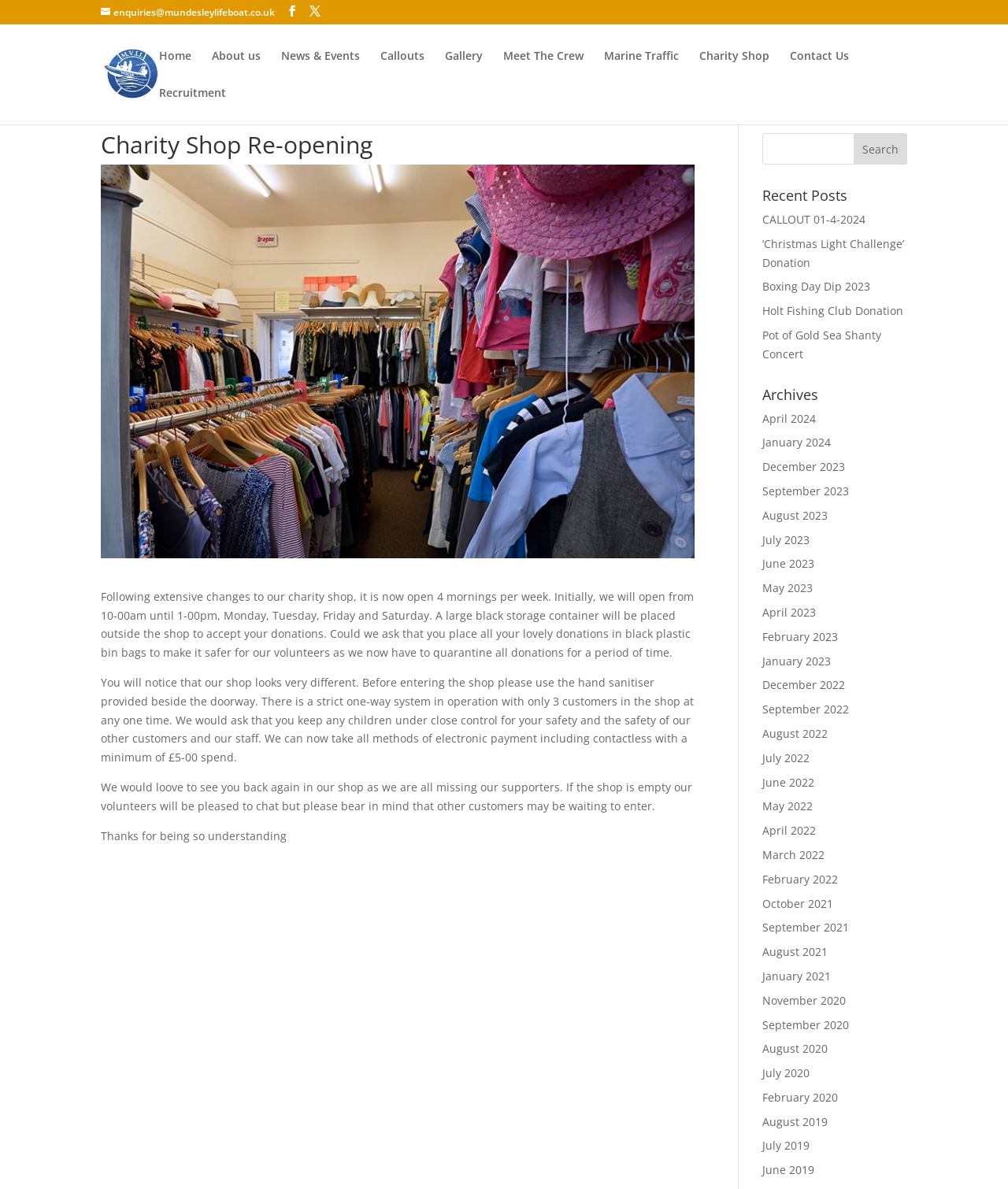What is the purpose of the large black storage container outside the shop?
Answer the question in a detailed and comprehensive manner.

The answer can be found in the article section of the webpage, where it is stated that 'A large black storage container will be placed outside the shop to accept your donations.'